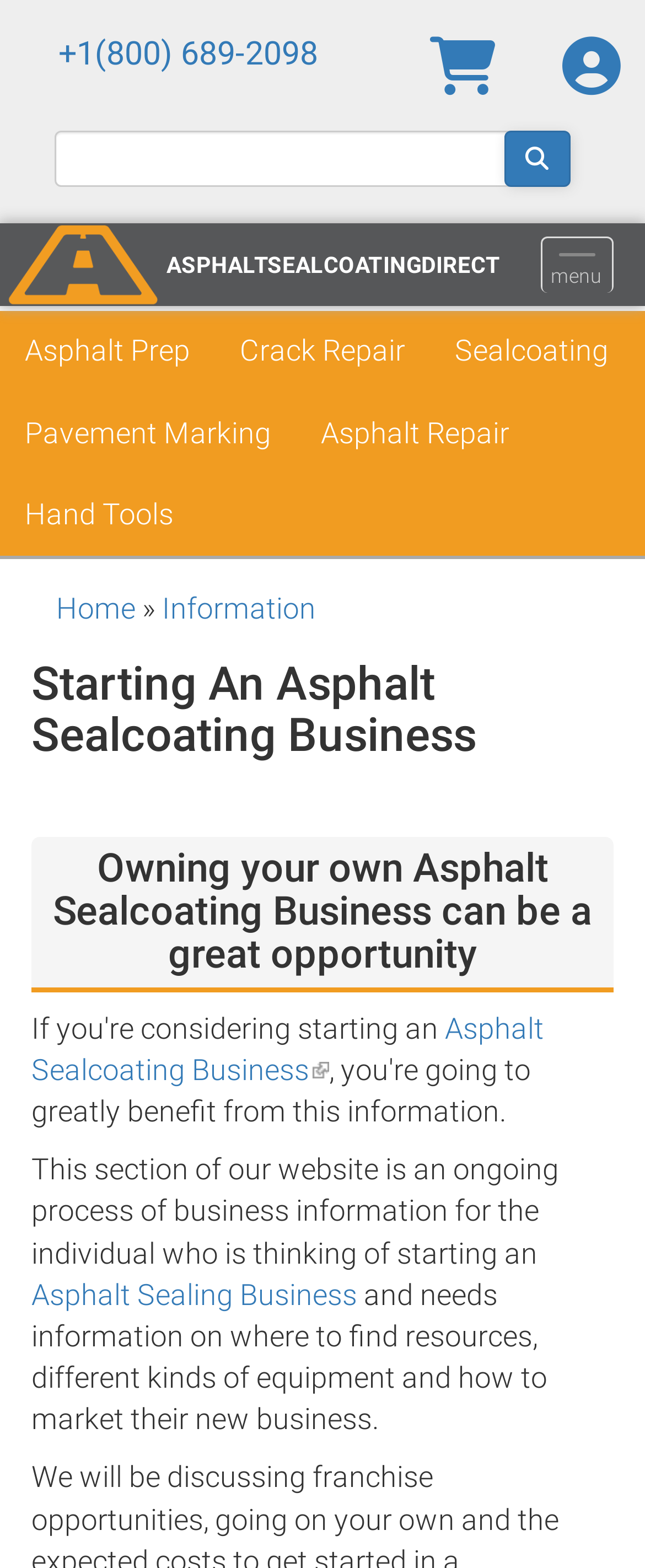Is there a search function?
Give a single word or phrase as your answer by examining the image.

Yes